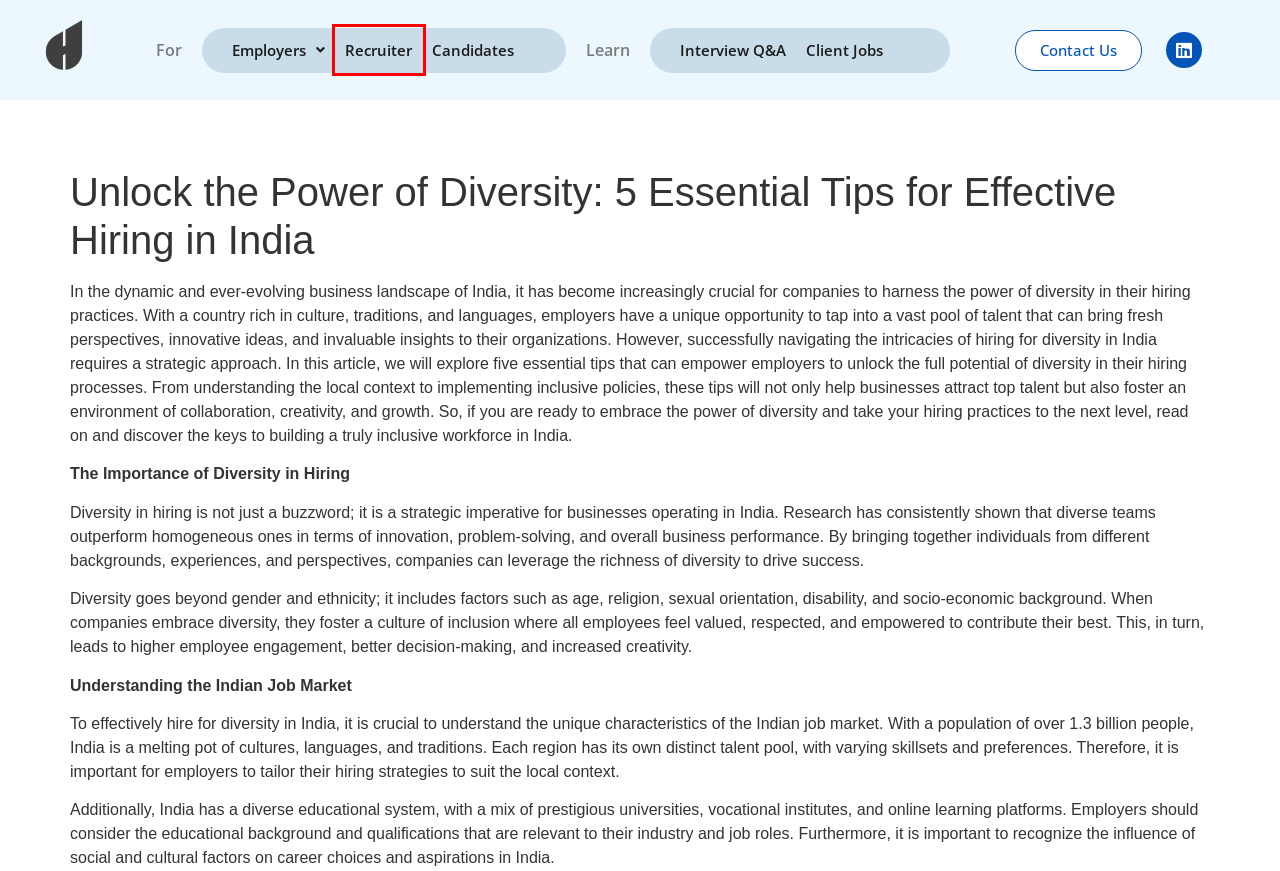You have a screenshot of a webpage where a red bounding box highlights a specific UI element. Identify the description that best matches the resulting webpage after the highlighted element is clicked. The choices are:
A. Jobs - Resume Templates
B. Contact Us - Resume Templates
C. Executive Search - Resume Templates
D. Revolutionize Your Job Search with These 5 AI-Powered Resume Builders - Resume Templates
E. Recruiter - Resume Templates
F. Blogs - Resume Templates
G. Interview Preparation - Resume Templates
H. Employer - Resume Templates

E